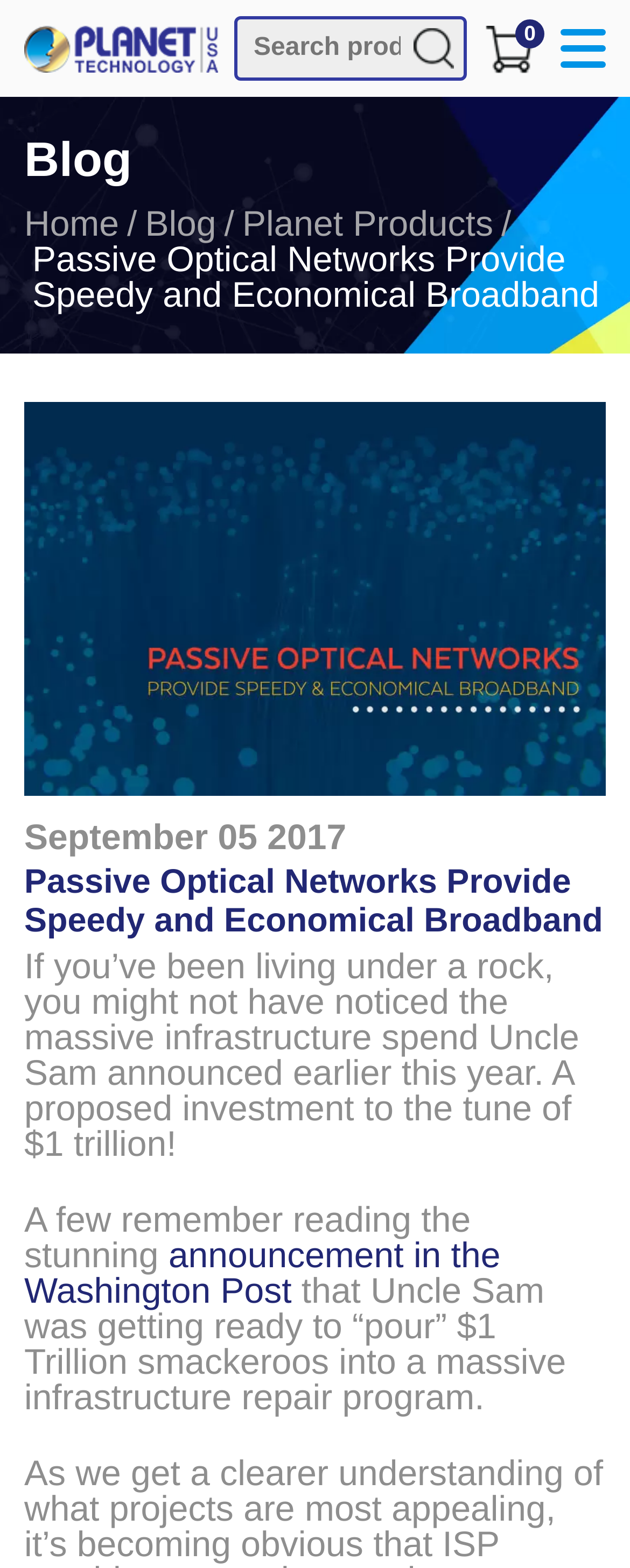Find the bounding box of the UI element described as follows: "announcement in the Washington Post".

[0.038, 0.787, 0.794, 0.835]